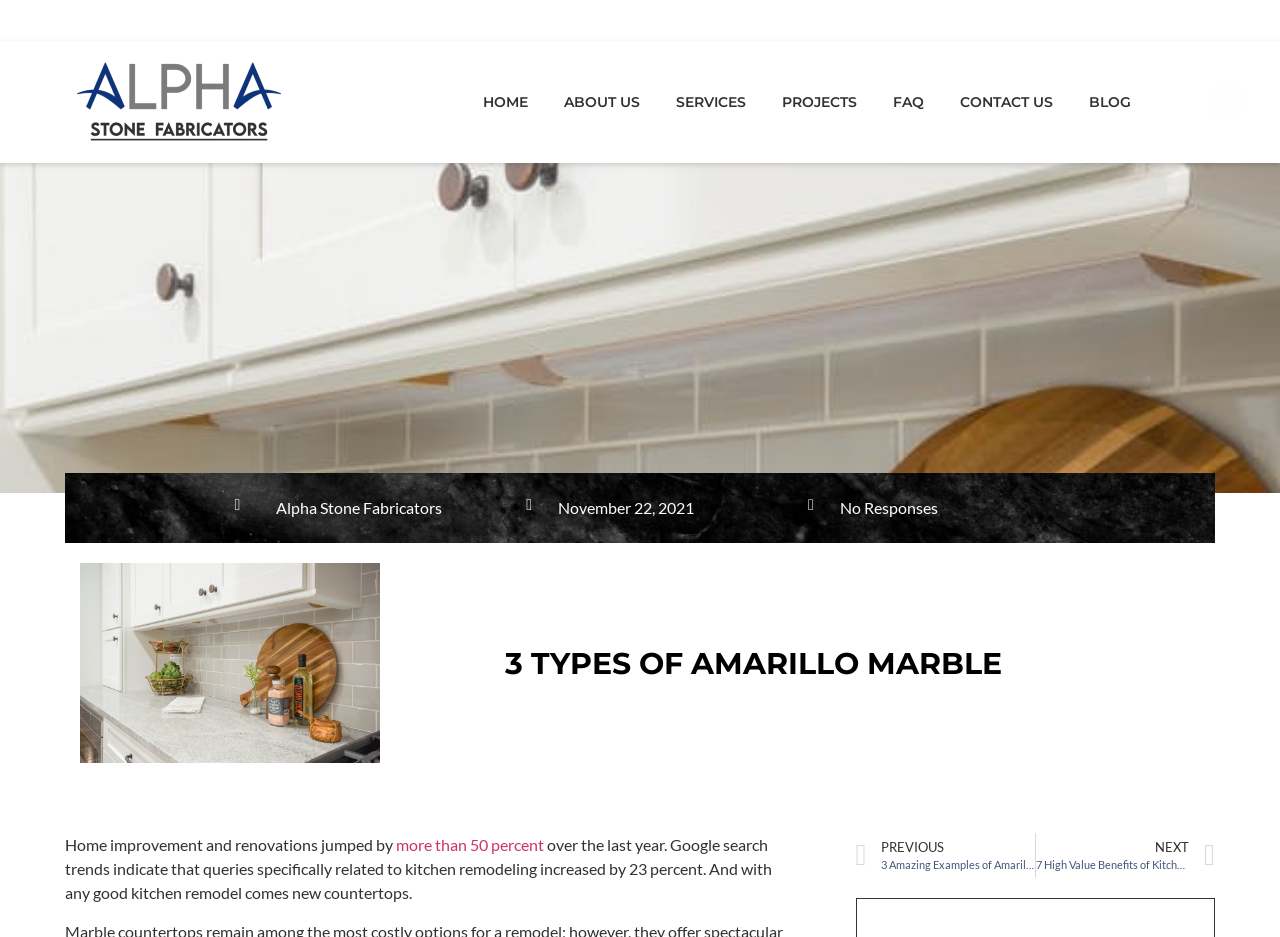Respond to the following question using a concise word or phrase: 
What is the previous blog post about?

Amarillo Stone Countertops